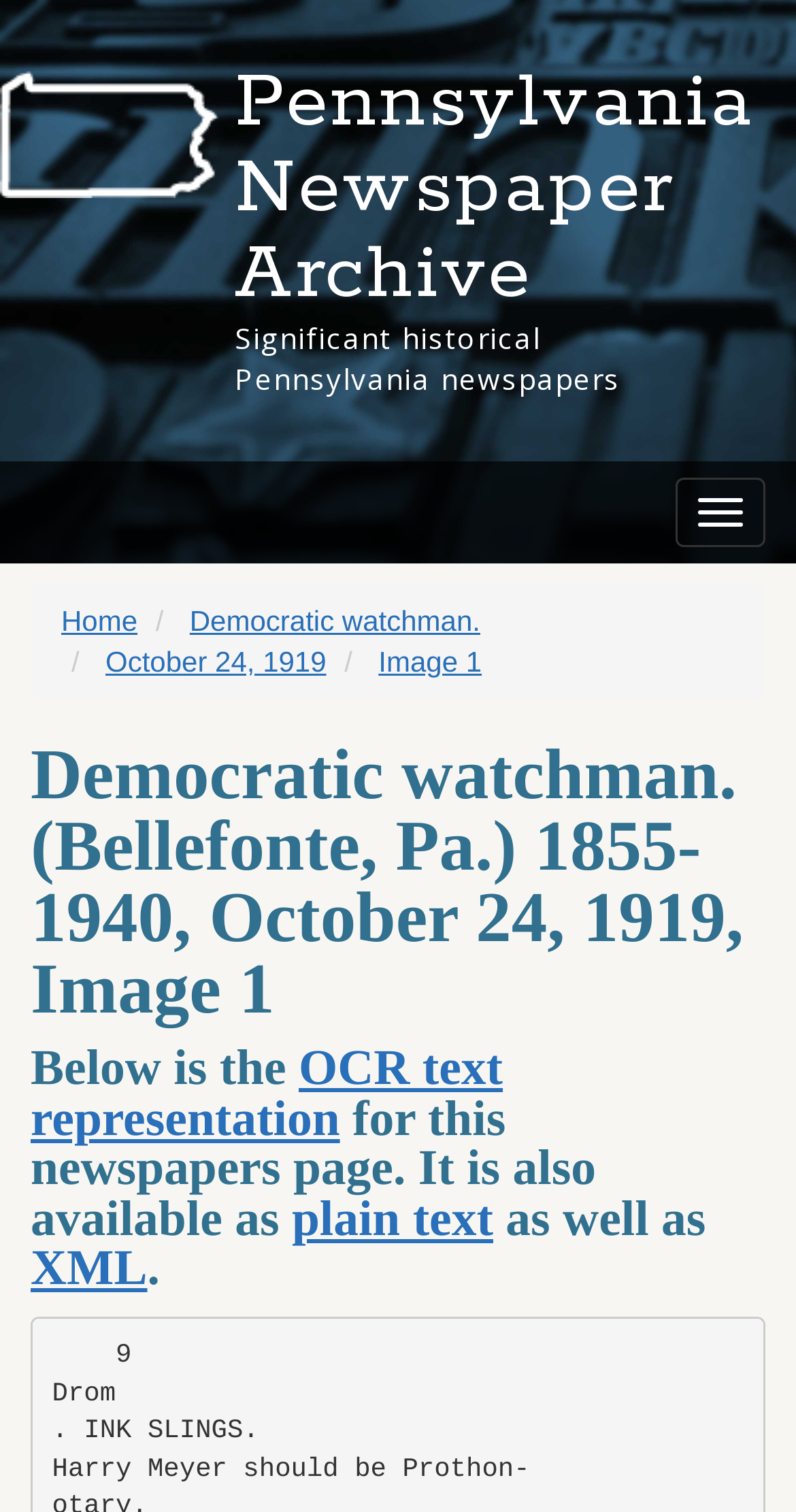Refer to the image and provide a thorough answer to this question:
What formats are available for the newspaper page?

I found the answer by looking at the links 'OCR text representation', 'plain text', and 'XML' which are located at [0.038, 0.689, 0.632, 0.758], [0.367, 0.788, 0.62, 0.824], and [0.038, 0.821, 0.185, 0.857] respectively, indicating that the newspaper page is available in these three formats.